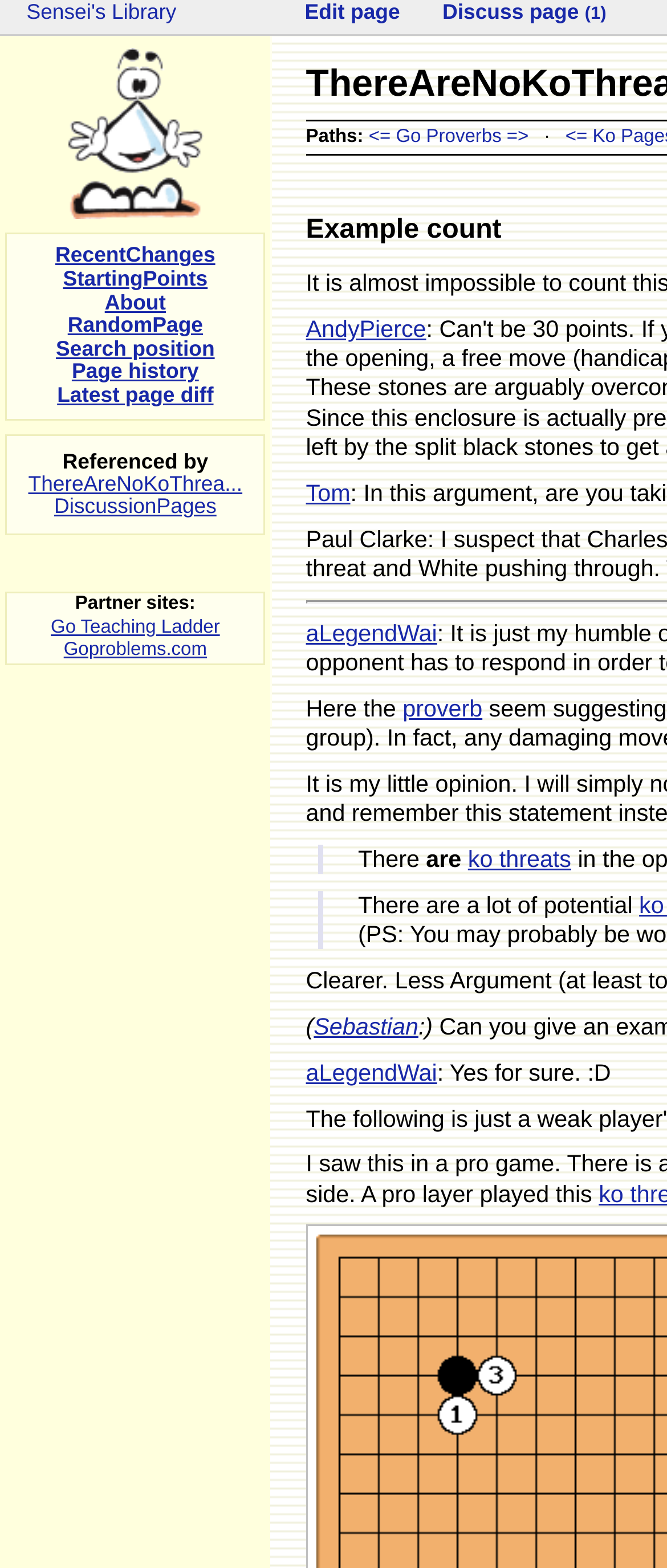Determine the bounding box coordinates of the section to be clicked to follow the instruction: "Edit the current page". The coordinates should be given as four float numbers between 0 and 1, formatted as [left, top, right, bottom].

[0.441, 0.0, 0.616, 0.017]